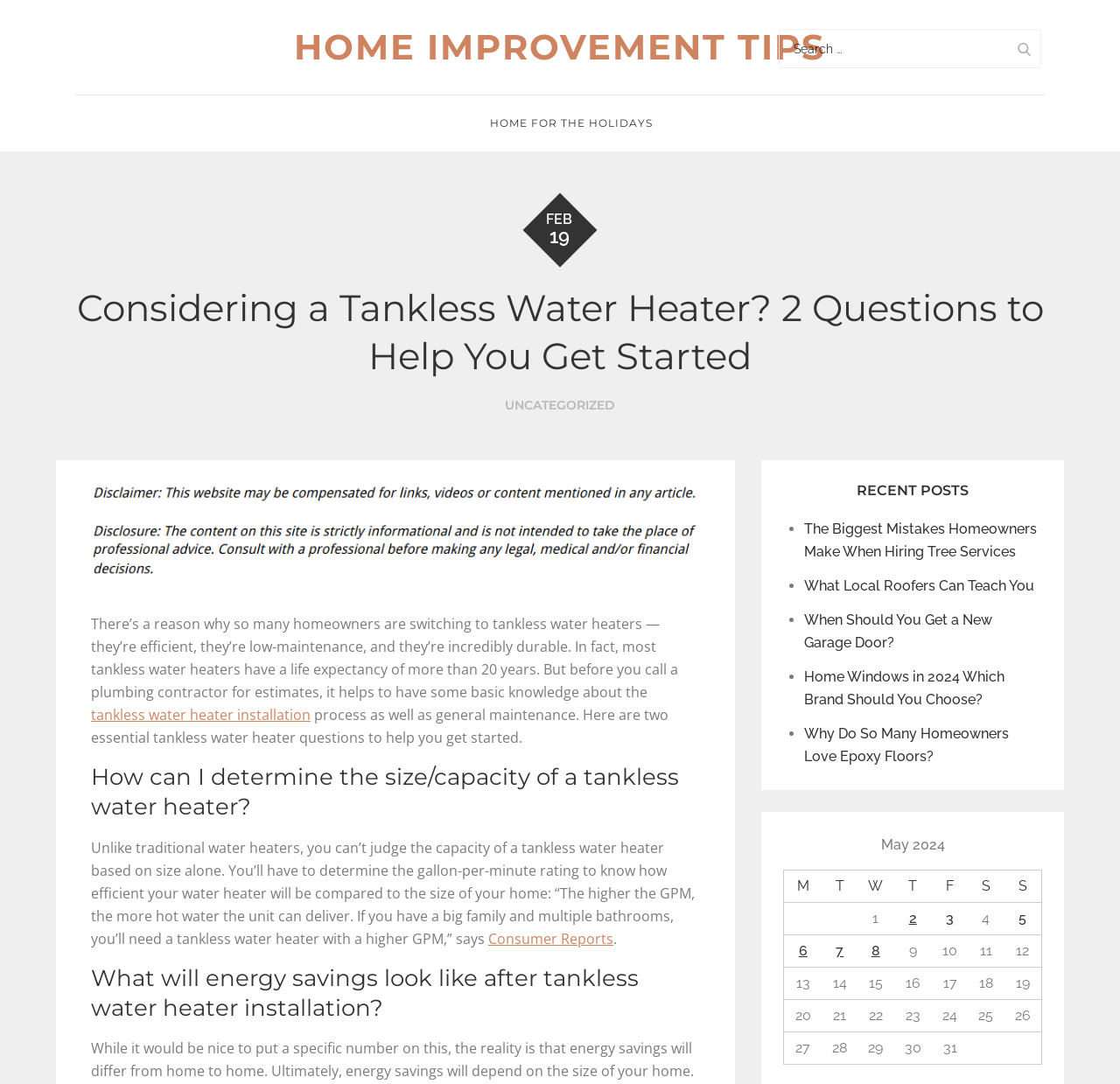Explain in detail what is displayed on the webpage.

This webpage is about home improvement tips, specifically discussing tankless water heaters. At the top, there is a navigation menu with links to "HOME IMPROVEMENT TIPS" and "HOME FOR THE HOLIDAYS". Next to the navigation menu, there is a search bar with a button. Below the navigation menu, there is a time indicator showing the current month, "FEB".

The main content of the webpage is an article titled "Considering a Tankless Water Heater? 2 Questions to Help You Get Started". The article is divided into sections, with headings and paragraphs of text. The first section discusses the benefits of tankless water heaters, including their efficiency, low maintenance, and durability. There is also a link to "tankless water heater installation" within this section.

The next section is titled "How can I determine the size/capacity of a tankless water heater?" and provides information on how to choose the right size of tankless water heater for your home. This section includes a quote from Consumer Reports.

The third section is titled "What will energy savings look like after tankless water heater installation?" and discusses the potential energy savings of installing a tankless water heater.

On the right side of the webpage, there is a section titled "RECENT POSTS" with a list of links to recent articles, including "The Biggest Mistakes Homeowners Make When Hiring Tree Services", "What Local Roofers Can Teach You", and others.

At the bottom of the webpage, there is a calendar table for May 2024, with links to posts published on specific dates.